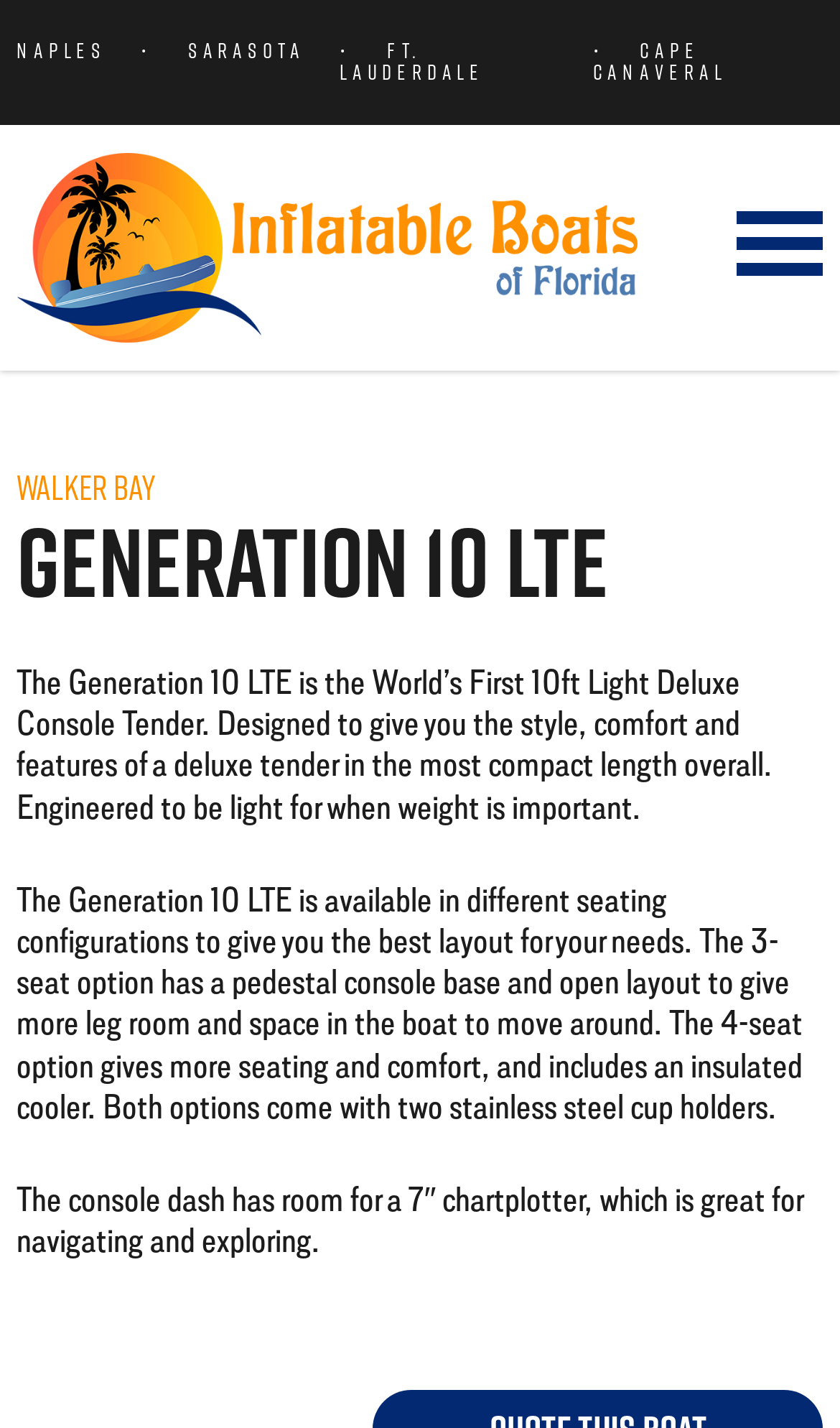Please find the bounding box coordinates (top-left x, top-left y, bottom-right x, bottom-right y) in the screenshot for the UI element described as follows: Sarasota

[0.224, 0.026, 0.363, 0.046]